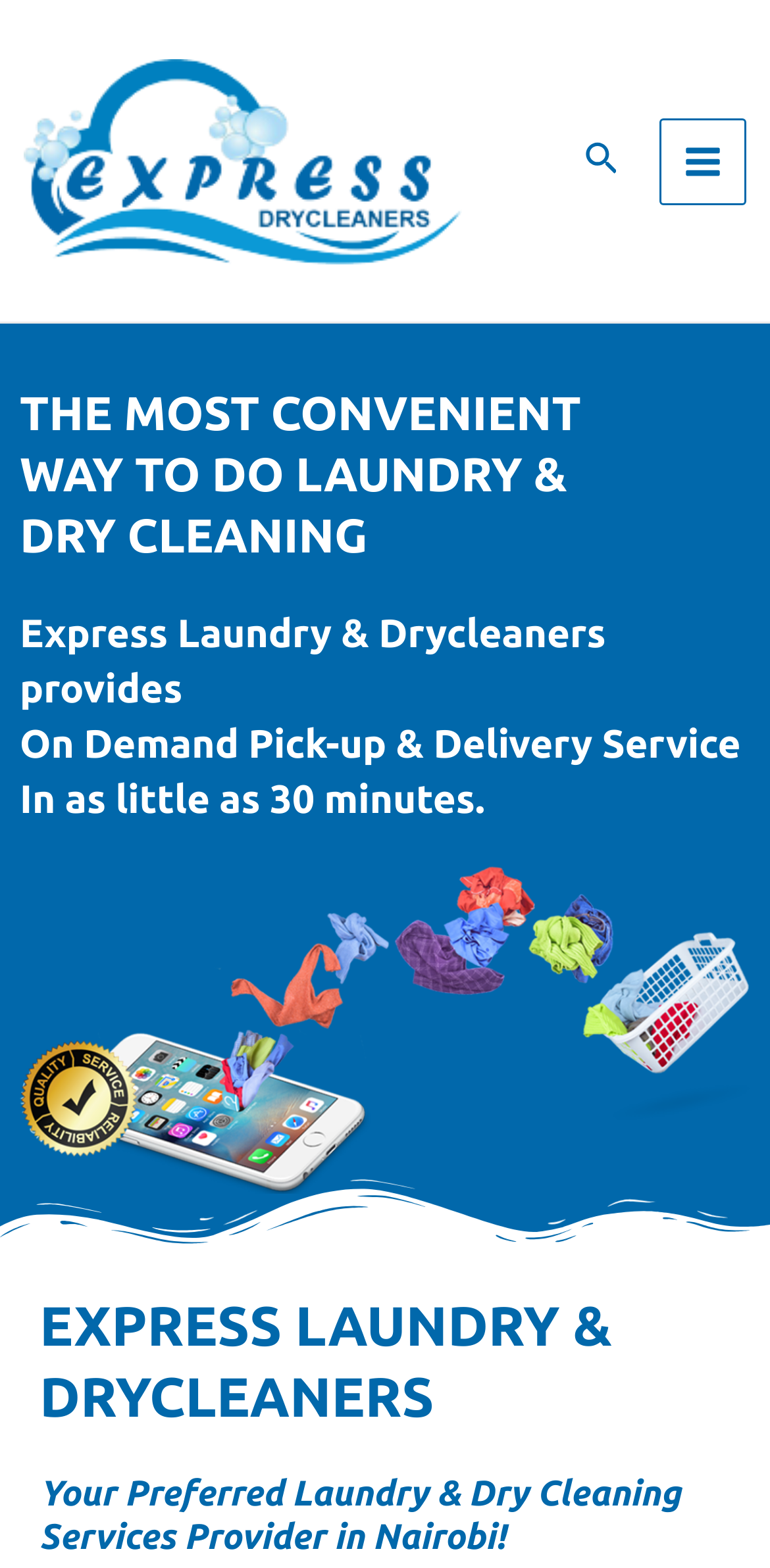What is the operating schedule of Express Drycleaners?
Provide an in-depth answer to the question, covering all aspects.

By analyzing the webpage, I found that the operating schedule of Express Drycleaners is mentioned in the meta description, which states that they are open from Monday to Saturday, 7 AM to 10 PM.